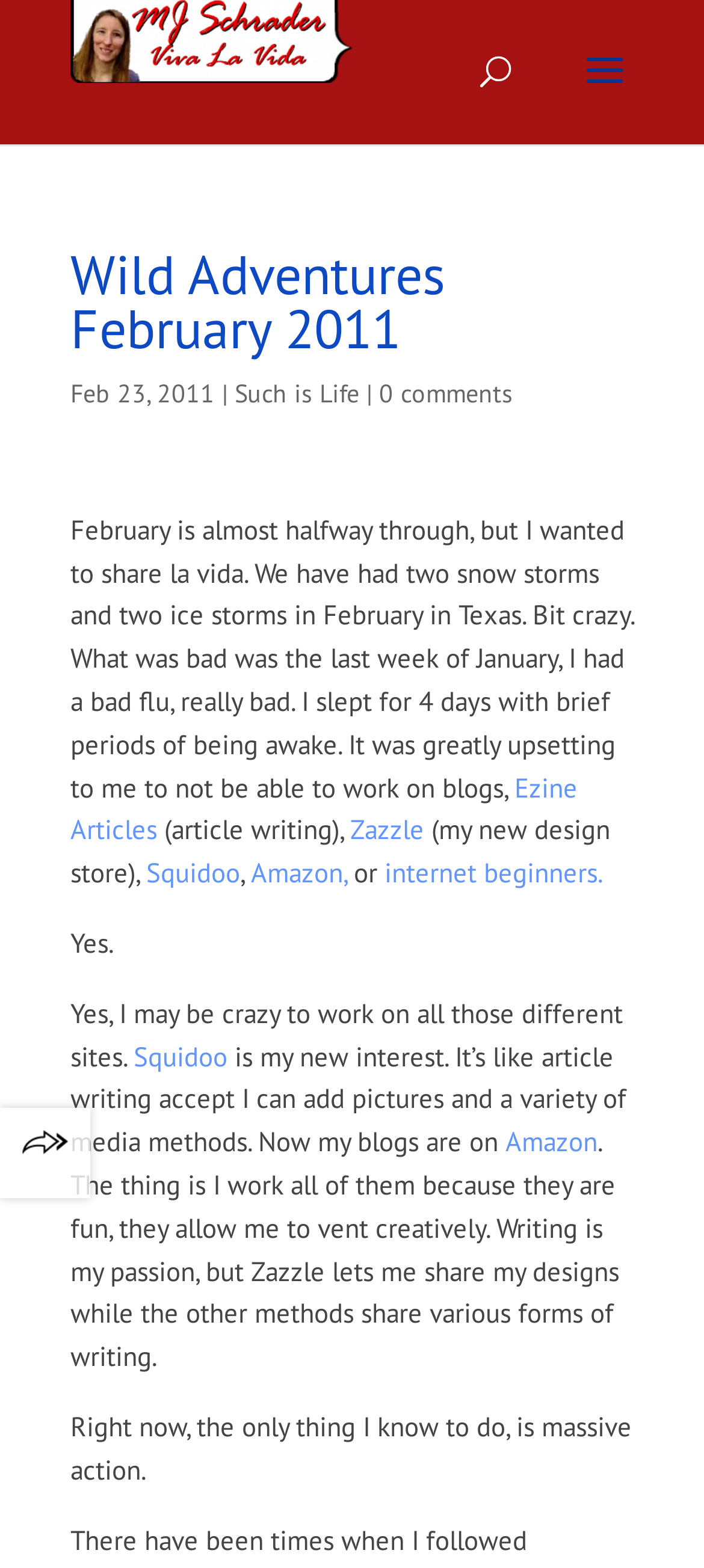Select the bounding box coordinates of the element I need to click to carry out the following instruction: "read Ezine Articles".

[0.1, 0.491, 0.821, 0.54]